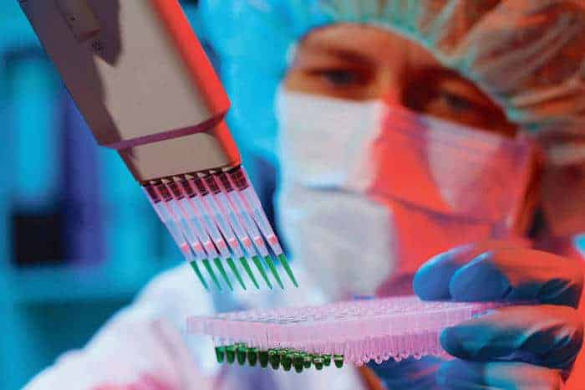Generate a detailed explanation of the scene depicted in the image.

In a high-tech laboratory setting, a researcher, wearing a protective mask, blue gloves, and a surgical cap, meticulously conducts an experiment involving a multi-channel pipette. The pipette, equipped with several tips, is poised above a laboratory plate filled with vibrant green liquid, indicating a precise transfer of samples. The scene is illuminated with dynamic lighting, creating a professional yet innovative atmosphere, highlighting the advanced methodologies used in immunotherapy research—a key focus of the "AbLeads" project aimed at developing patient-specific antibodies to enhance cancer treatment options. This visually striking moment captures the essence of scientific discovery and the fight against cancer through cutting-edge technology.